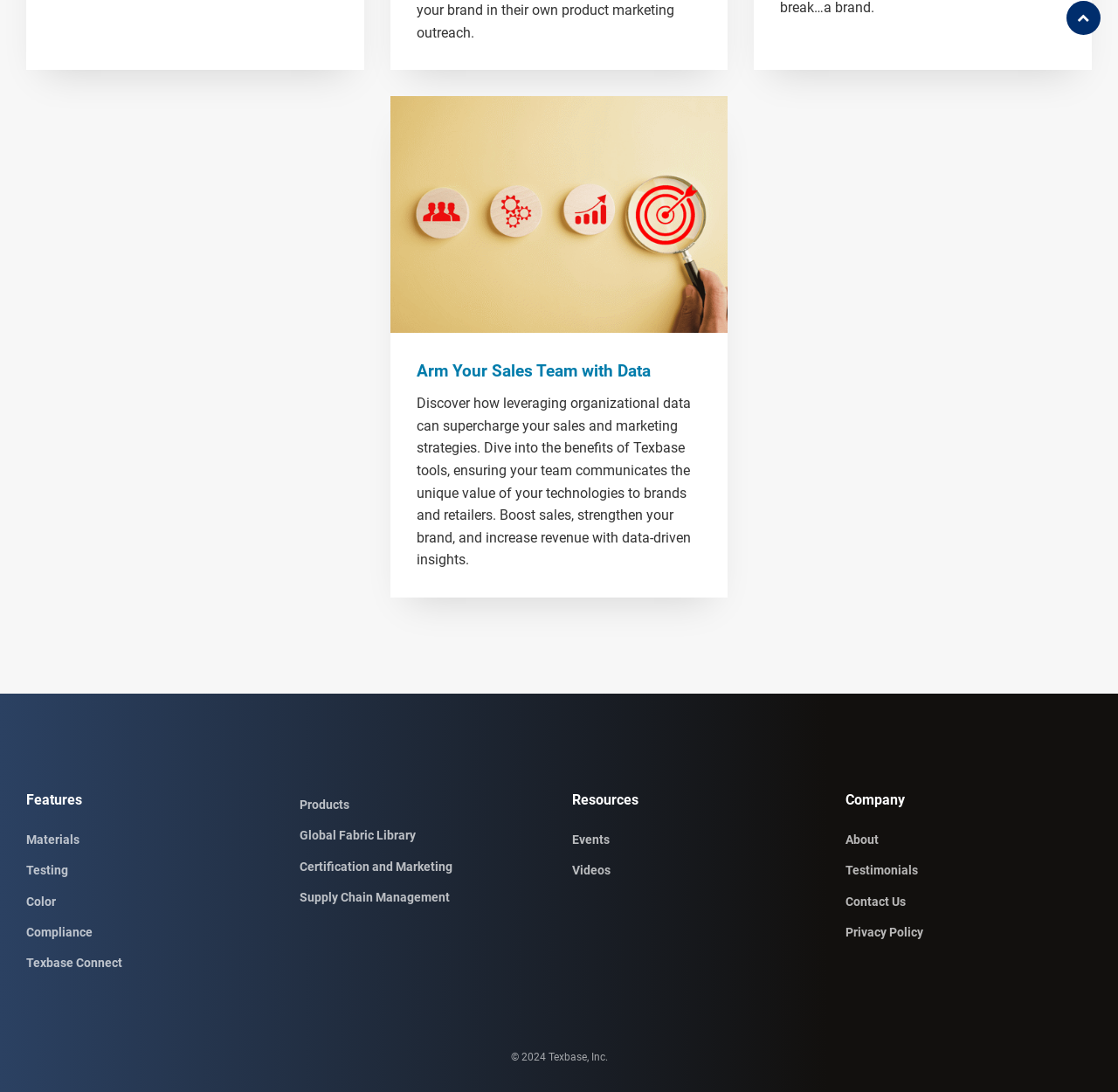Please locate the bounding box coordinates of the region I need to click to follow this instruction: "View 'Events'".

[0.512, 0.755, 0.732, 0.783]